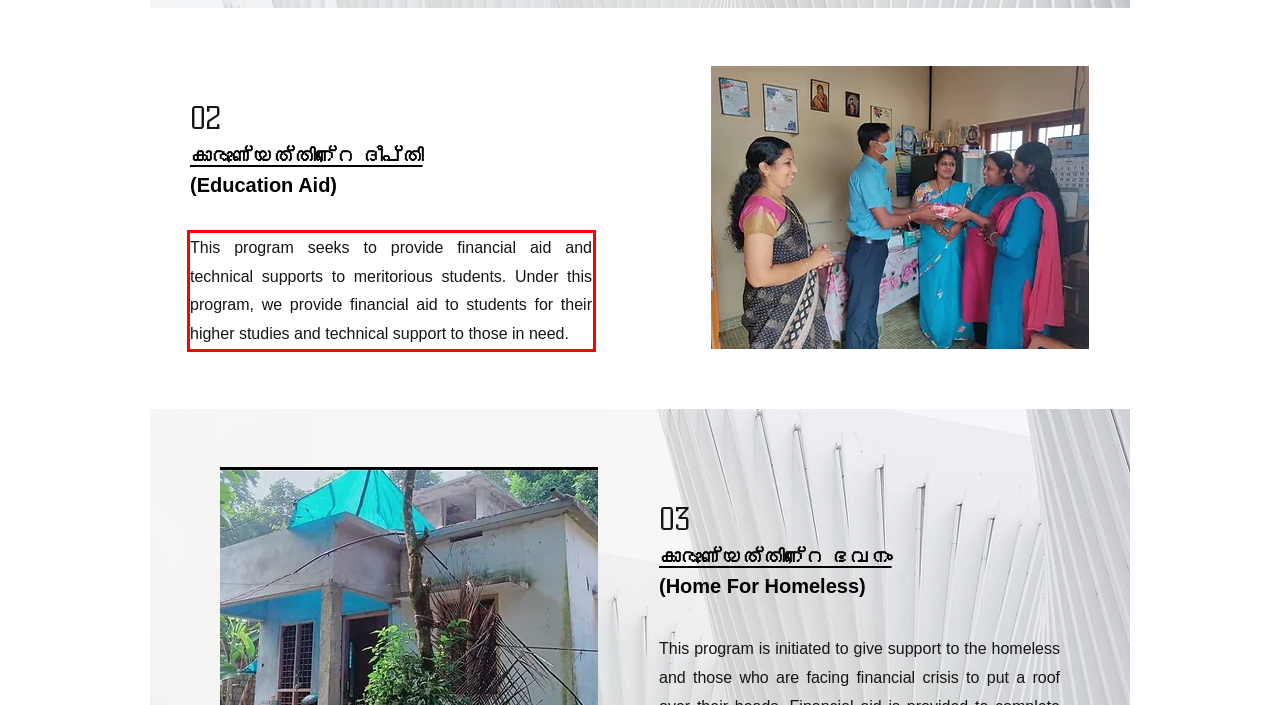Please extract the text content within the red bounding box on the webpage screenshot using OCR.

This program seeks to provide financial aid and technical supports to meritorious students. Under this program, we provide financial aid to students for their higher studies and technical support to those in need.